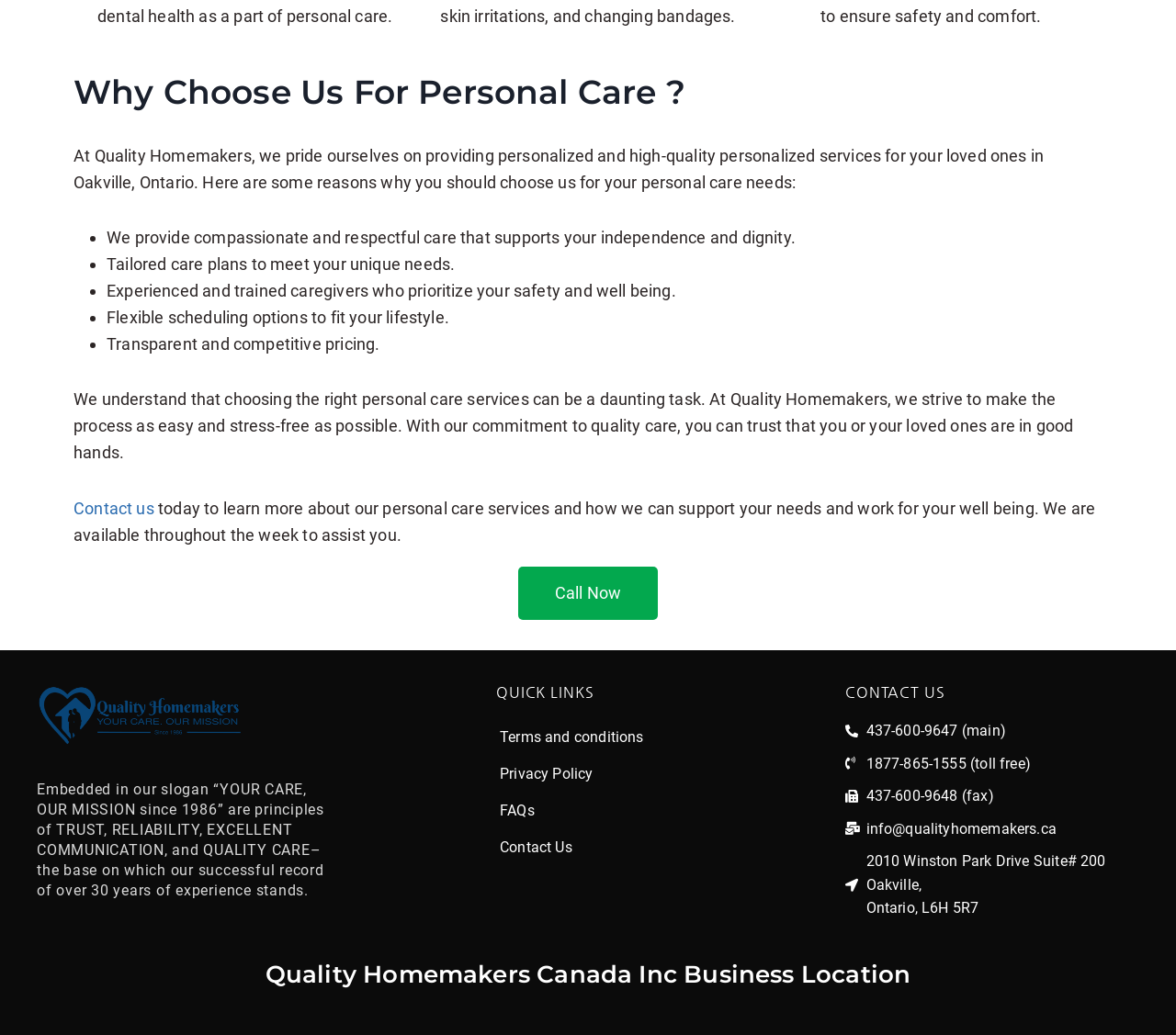Please answer the following question as detailed as possible based on the image: 
What is the address of Quality Homemakers' business location?

The webpage provides the business location address, which is 2010 Winston Park Drive Suite# 200 Oakville, Ontario, L6H 5R7.